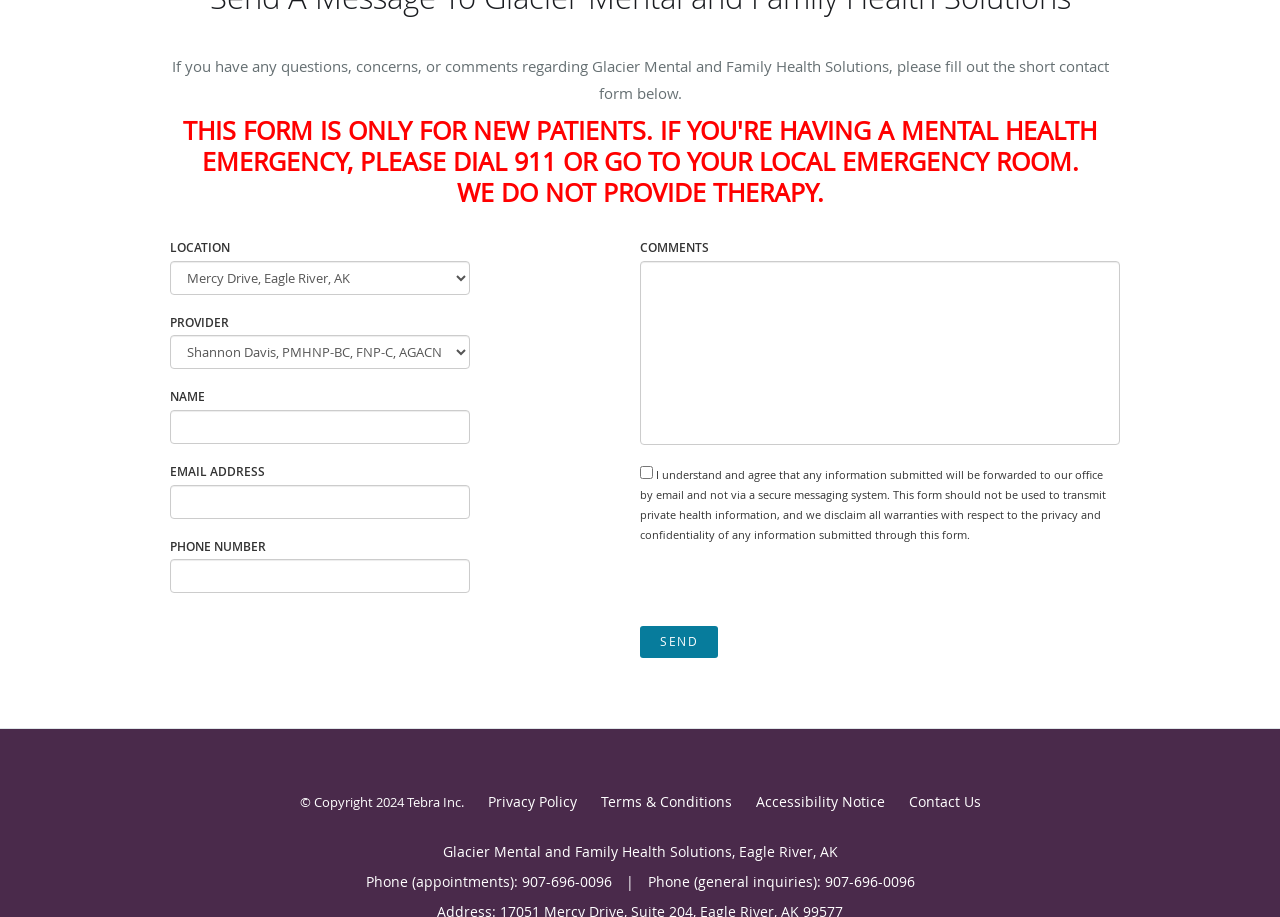Provide the bounding box coordinates of the area you need to click to execute the following instruction: "visit the privacy policy page".

[0.381, 0.858, 0.45, 0.891]